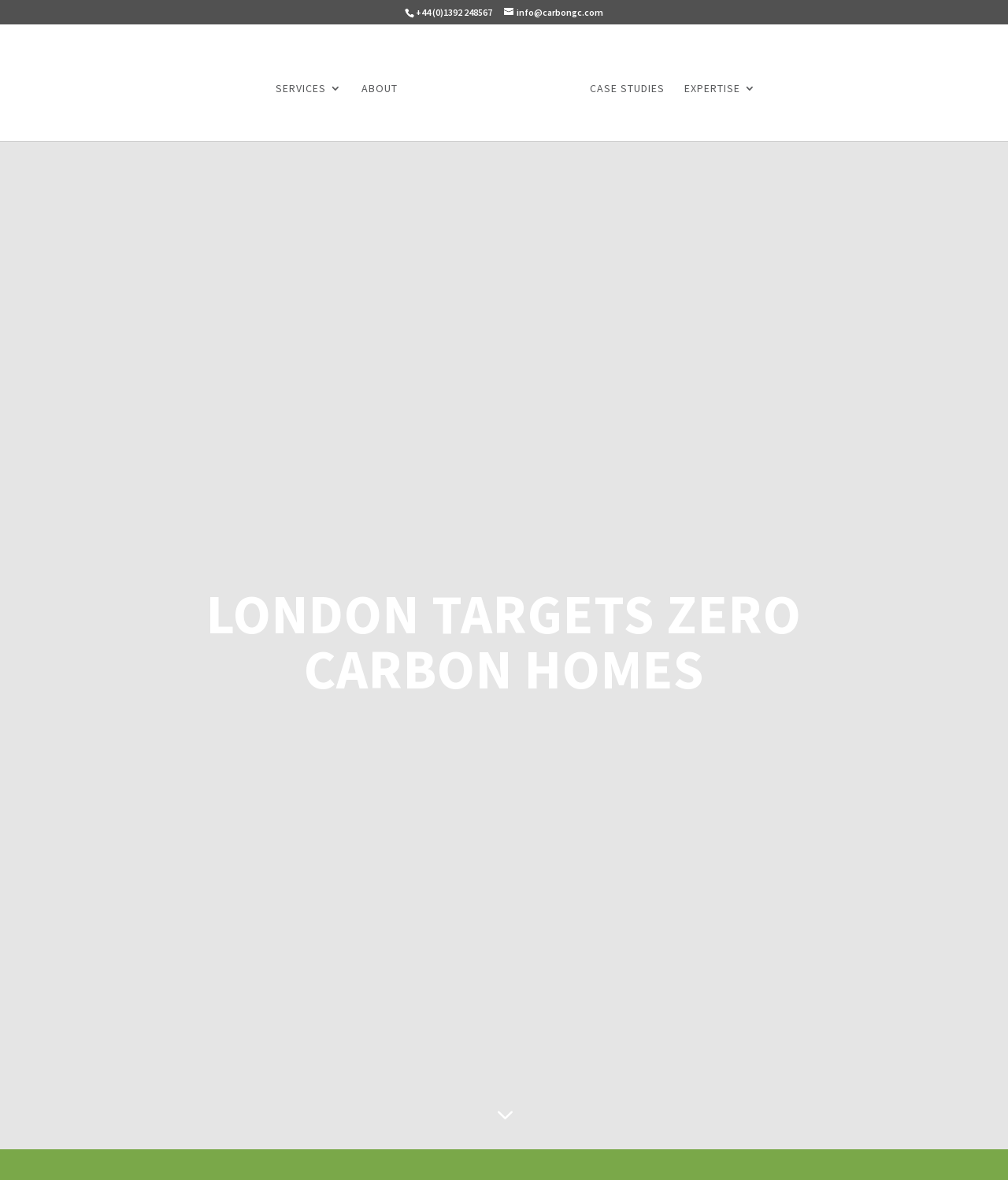Offer a comprehensive description of the webpage’s content and structure.

The webpage is about Carbon Green Consulting (CGC) and its relation to the Greater London Authority (GLA) introducing zero carbon rules on new homes. 

At the top of the page, there is a header section with contact information, including a phone number (+44 (0)1392 248567) and an email address (info@carbongc.com). 

To the right of the contact information, there are navigation links: SERVICES, ABOUT, CGC (which has a corresponding image), CASE STUDIES, and EXPERTISE. 

Below the header section, there is a search bar that spans most of the width of the page, with a label "Search for:". 

The main content of the page is headed by a prominent title "LONDON TARGETS ZERO CARBON HOMES", which occupies a significant portion of the page. 

At the bottom of the page, there is a link labeled "3", which appears to be a pagination link.